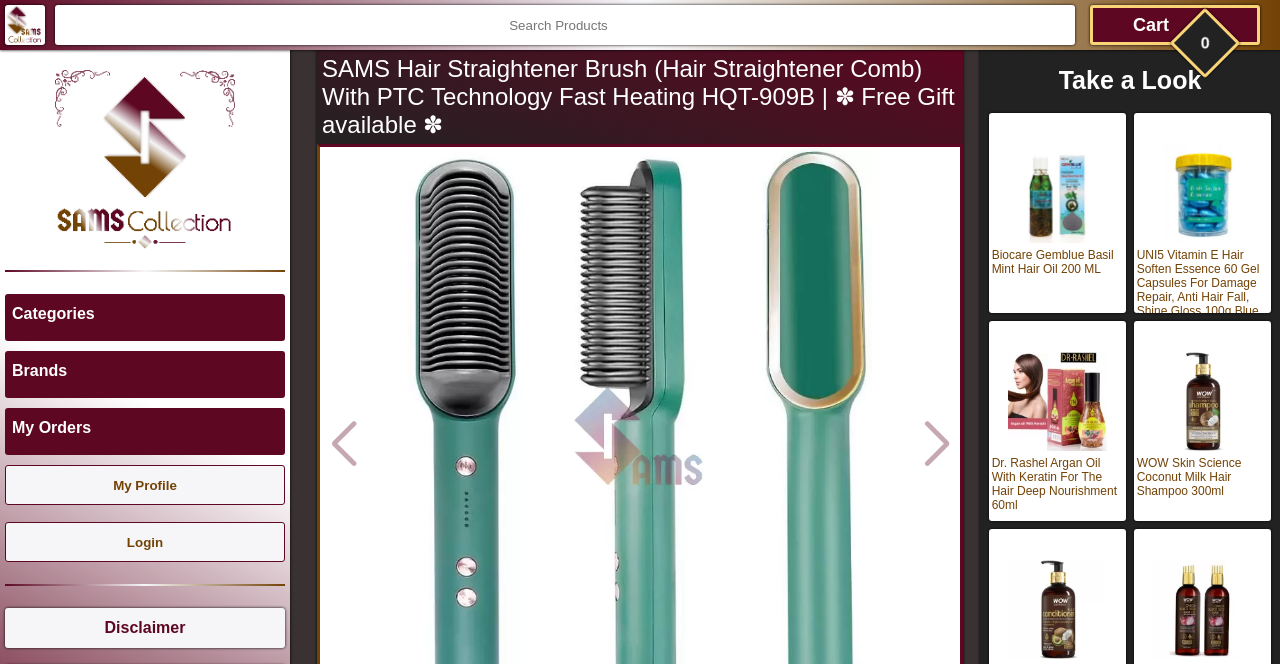What is the name of the button next to the search box?
Analyze the image and deliver a detailed answer to the question.

The button next to the search box is identified by the button element with the text 'Cart'. It is located to the right of the search box, as indicated by its bounding box coordinates.